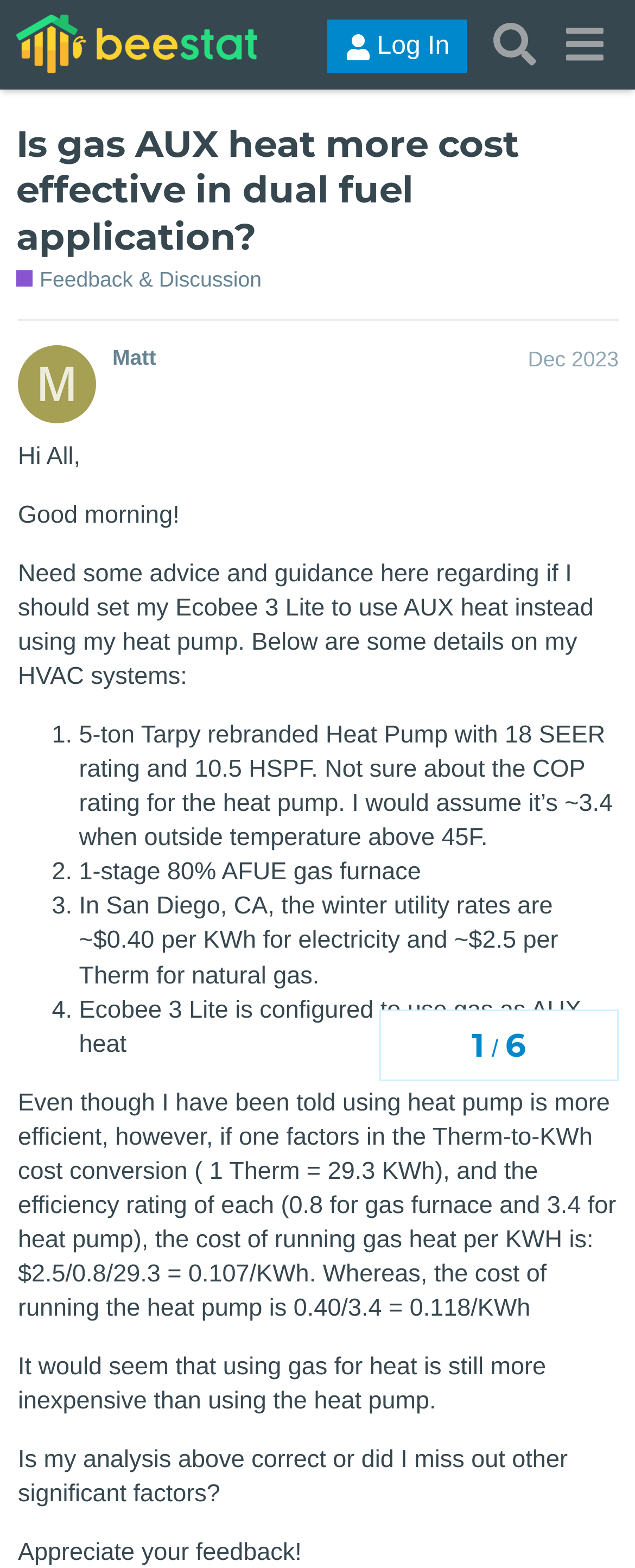Use a single word or phrase to answer this question: 
What is the user seeking from the community?

Feedback and guidance